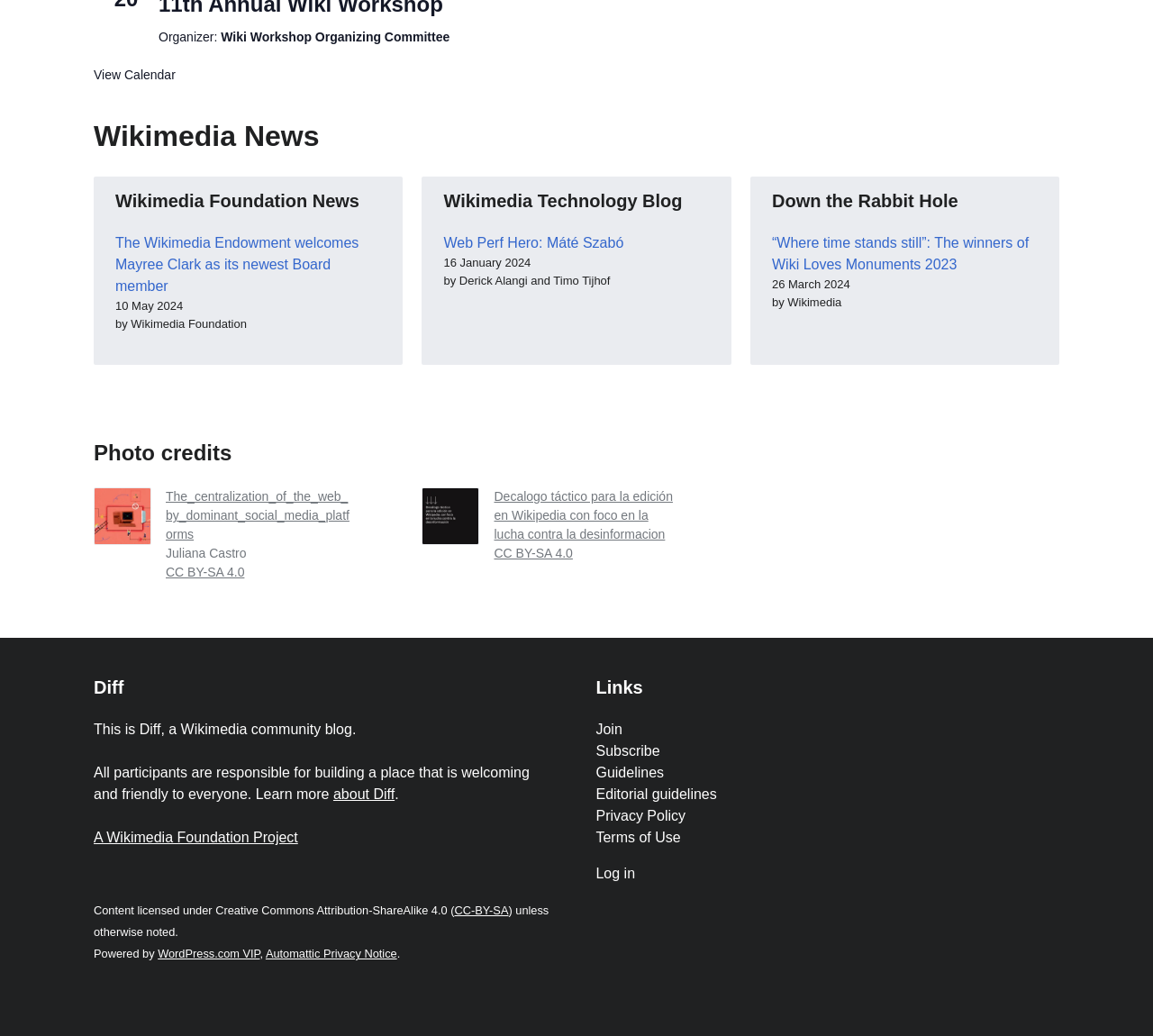Please answer the following question using a single word or phrase: 
What is the license of the content?

CC-BY-SA